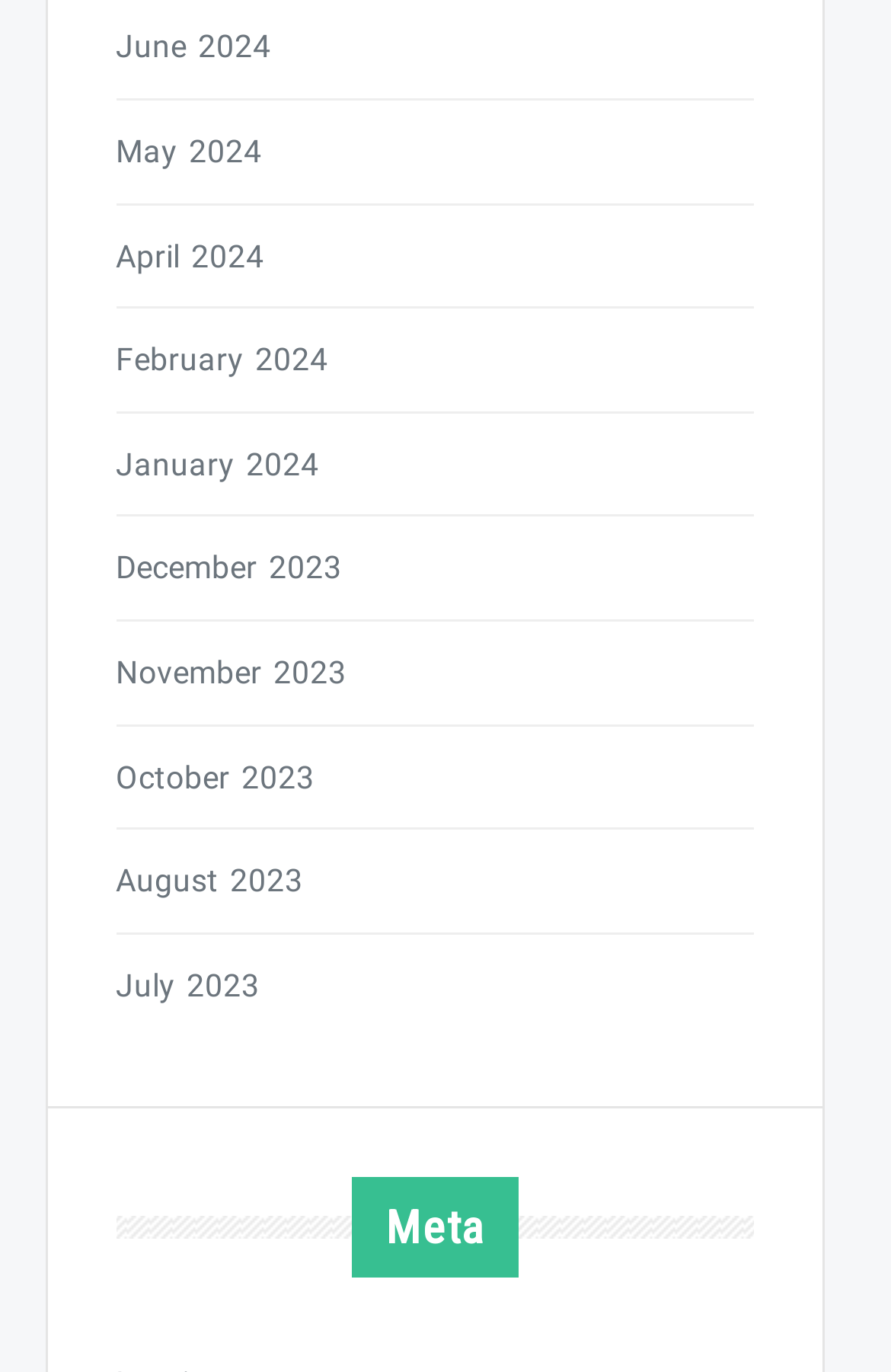Please give a succinct answer to the question in one word or phrase:
How many months are listed on the webpage?

10